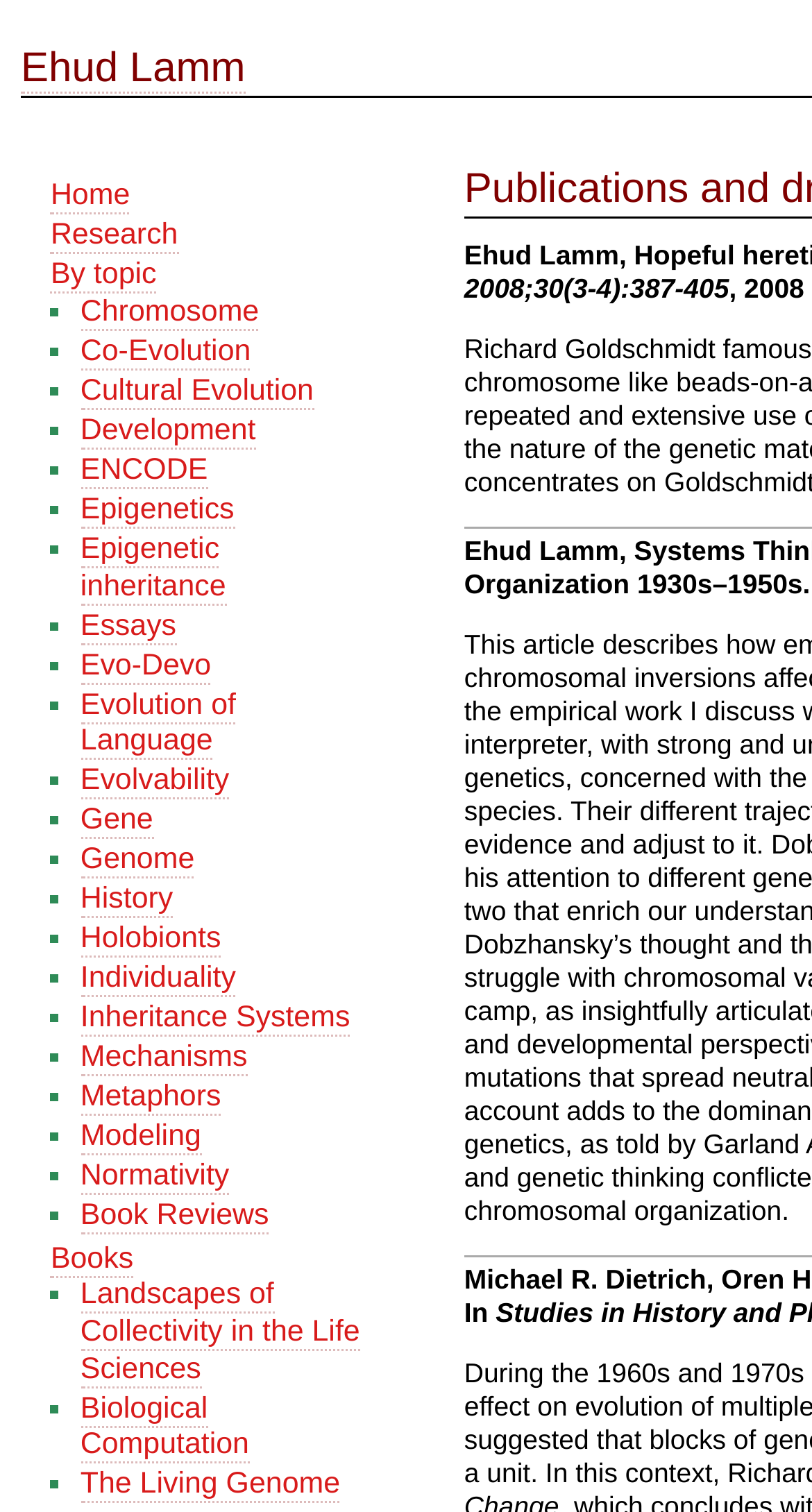Refer to the image and provide a thorough answer to this question:
What is the last link under 'Books'?

I looked at the links under 'Books' and found that the last link is 'The Living Genome', which is located below 'Landscapes of Collectivity in the Life Sciences'.